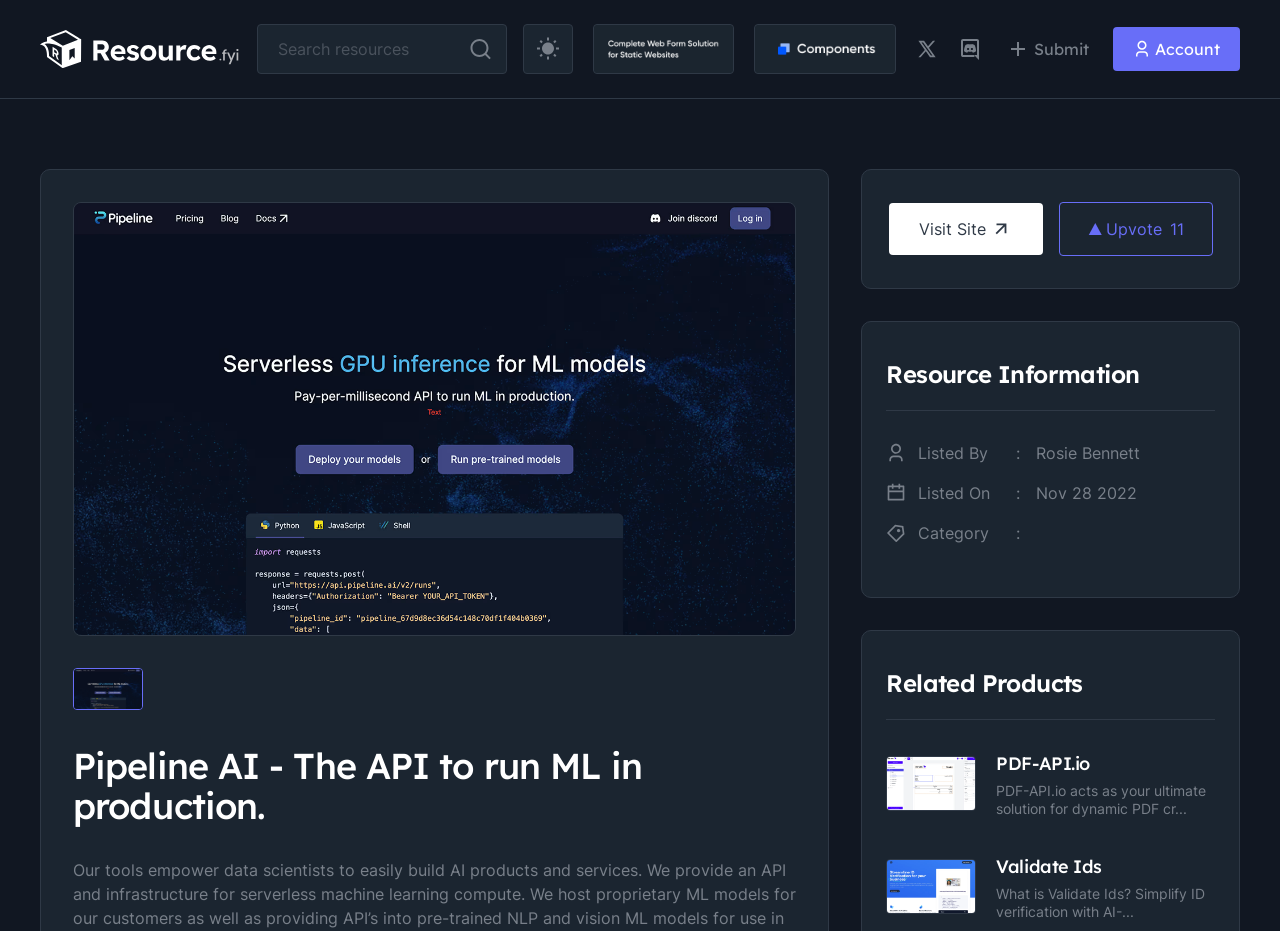What is the category of the resource?
Look at the screenshot and give a one-word or phrase answer.

Not specified